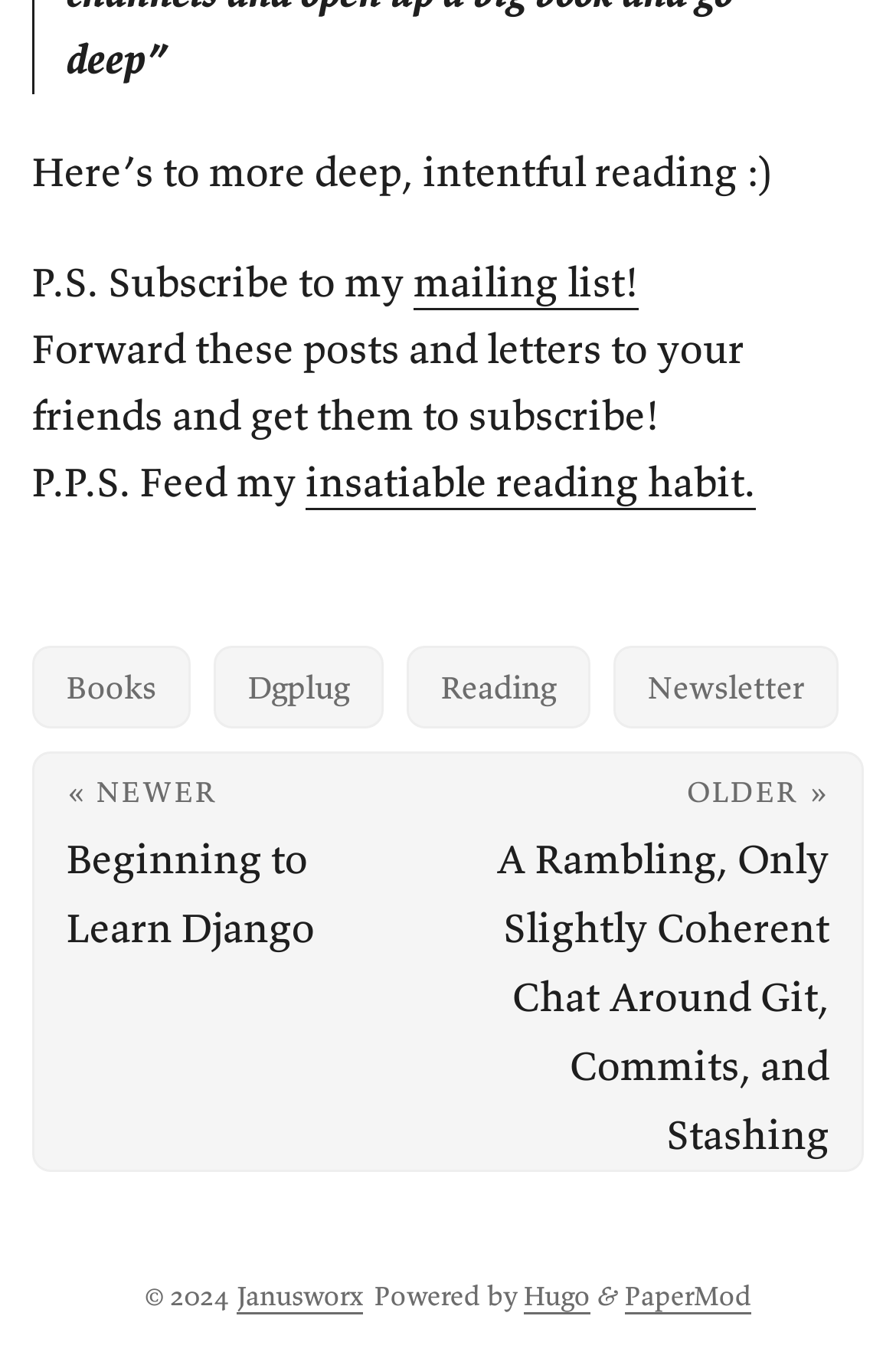Find the bounding box coordinates of the area to click in order to follow the instruction: "Visit Janusworx".

[0.264, 0.935, 0.405, 0.962]